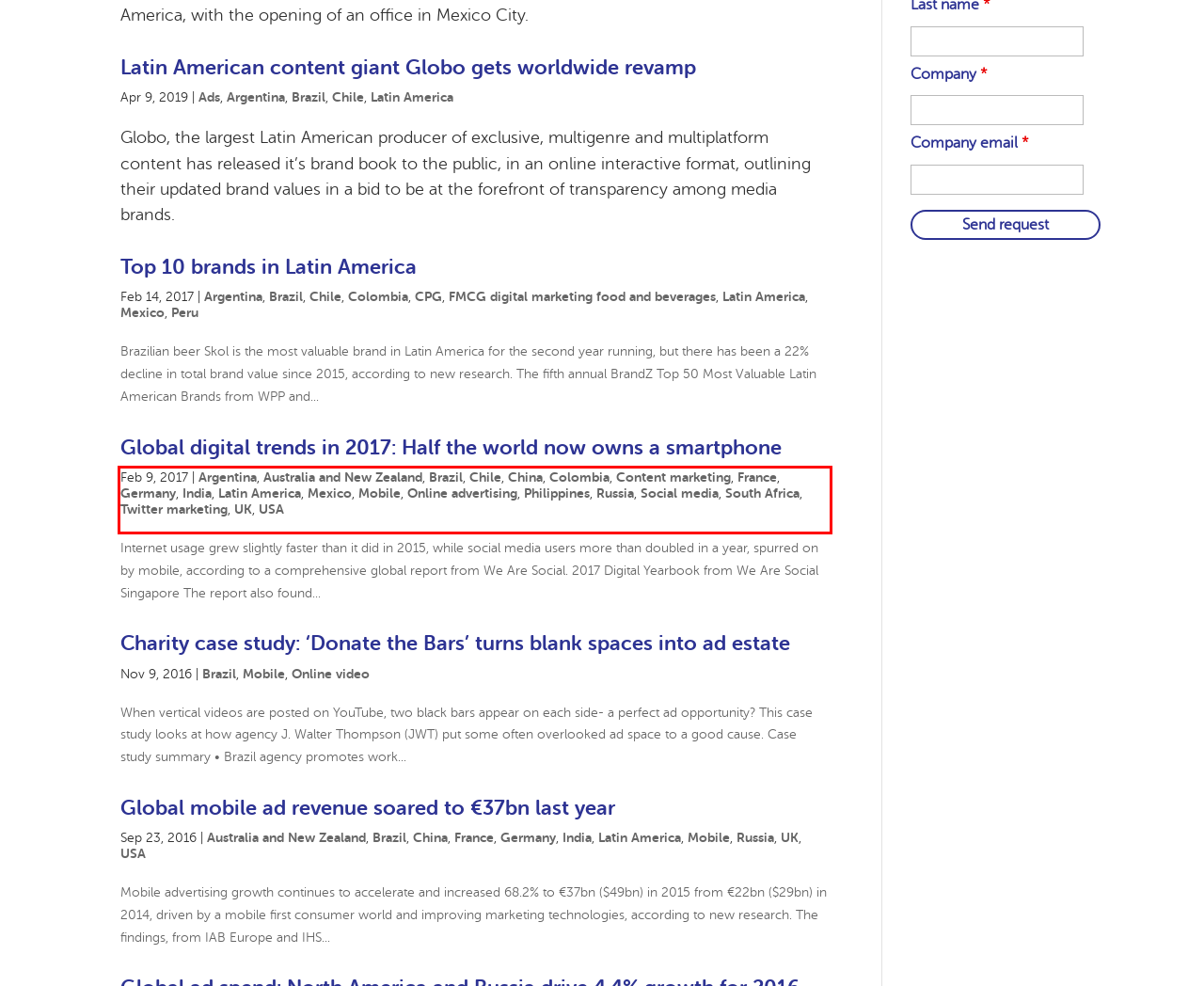Please identify the text within the red rectangular bounding box in the provided webpage screenshot.

Feb 9, 2017 | Argentina, Australia and New Zealand, Brazil, Chile, China, Colombia, Content marketing, France, Germany, India, Latin America, Mexico, Mobile, Online advertising, Philippines, Russia, Social media, South Africa, Twitter marketing, UK, USA